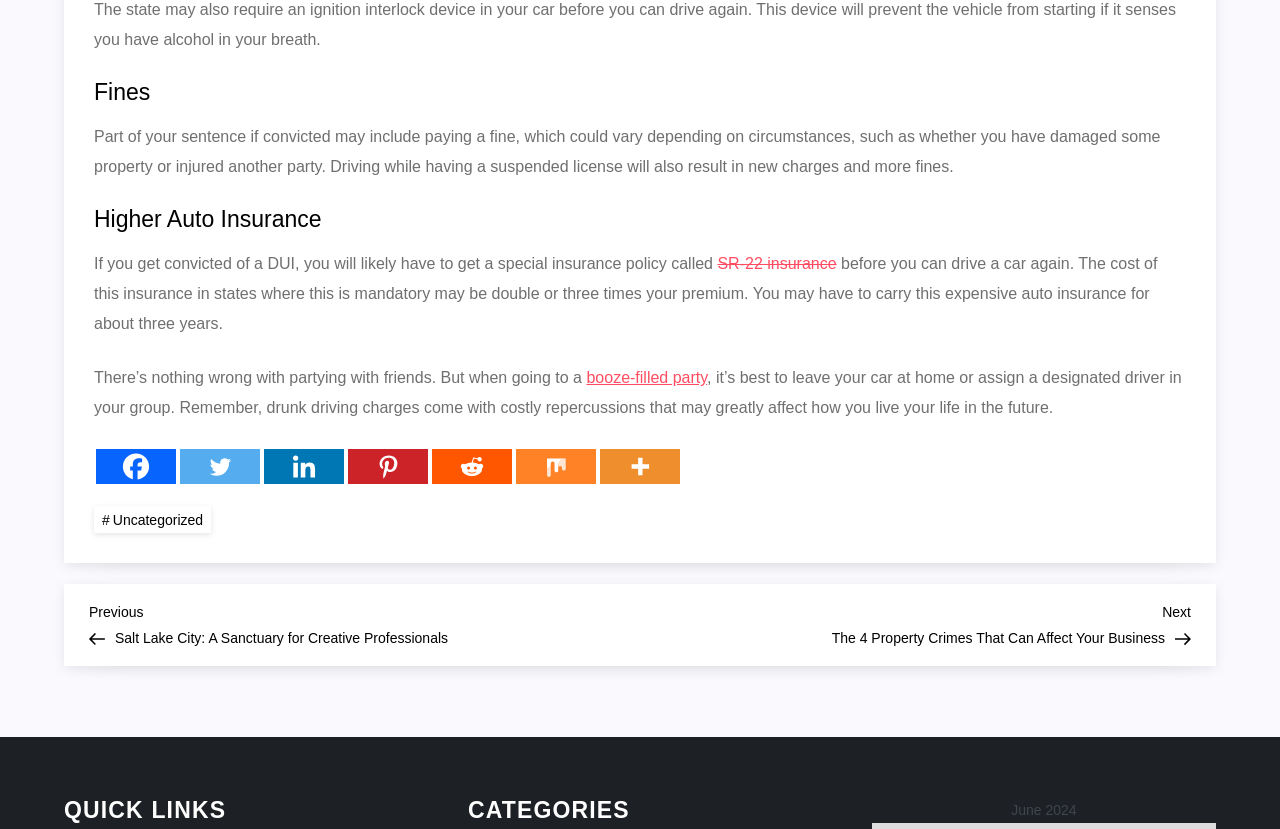Provide a short, one-word or phrase answer to the question below:
What type of insurance policy may be required after a DUI conviction?

SR-22 insurance